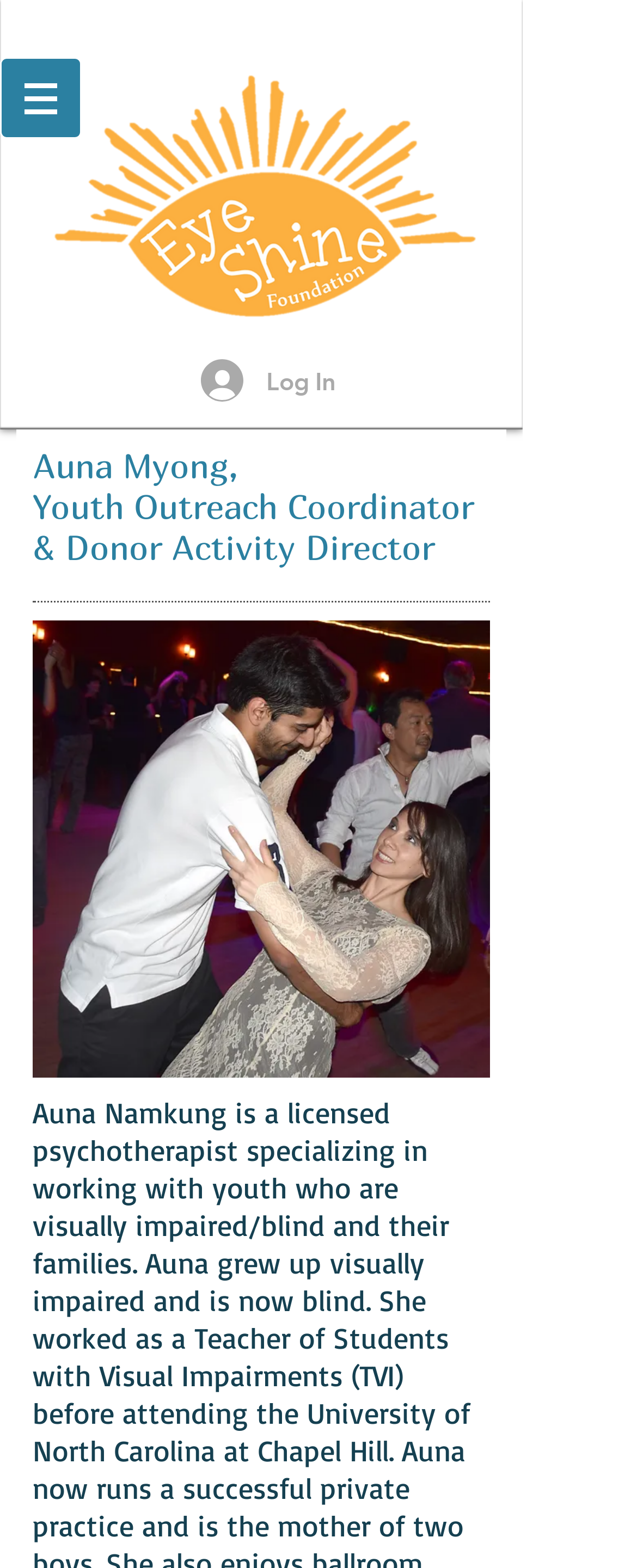What is the position of the Log In button?
Please give a detailed and elaborate explanation in response to the question.

By comparing the y1 and y2 coordinates of the elements, I found that the Log In button has a smaller y1 value than the heading element with Auna Myong's occupation. This indicates that the Log In button is positioned above the heading.